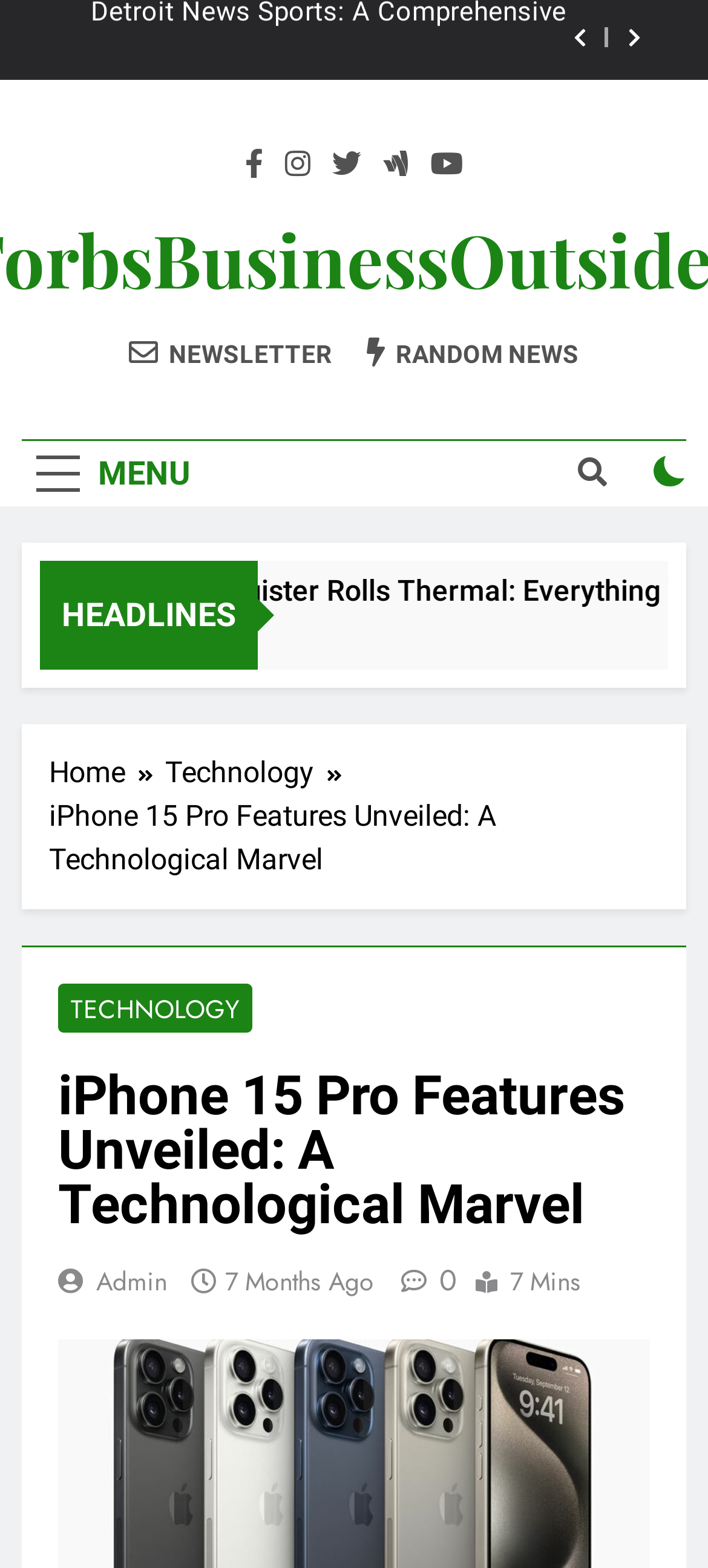Identify and provide the main heading of the webpage.

iPhone 15 Pro Features Unveiled: A Technological Marvel